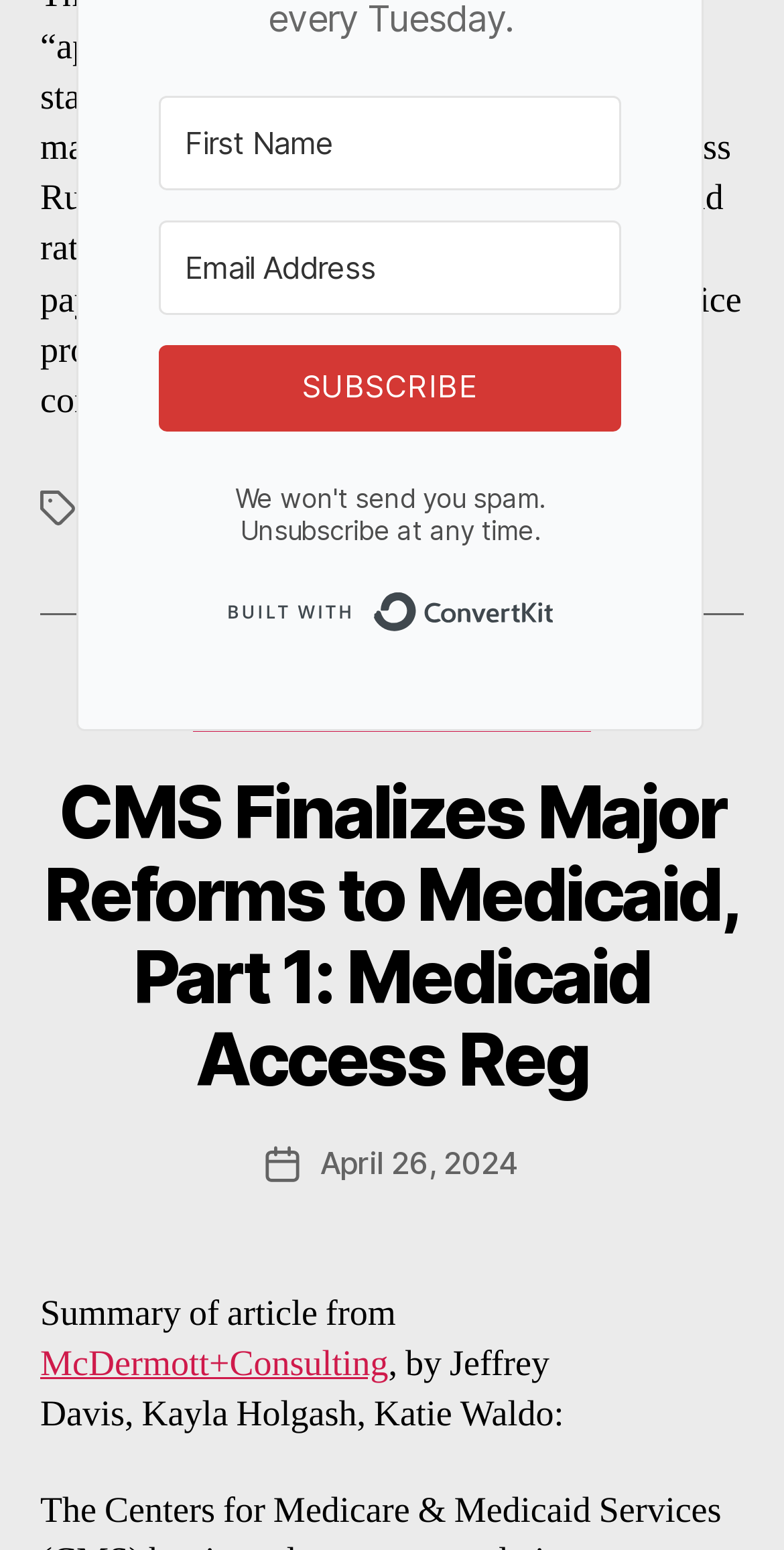Who is the author of the post?
Give a single word or phrase answer based on the content of the image.

WadeEmmert